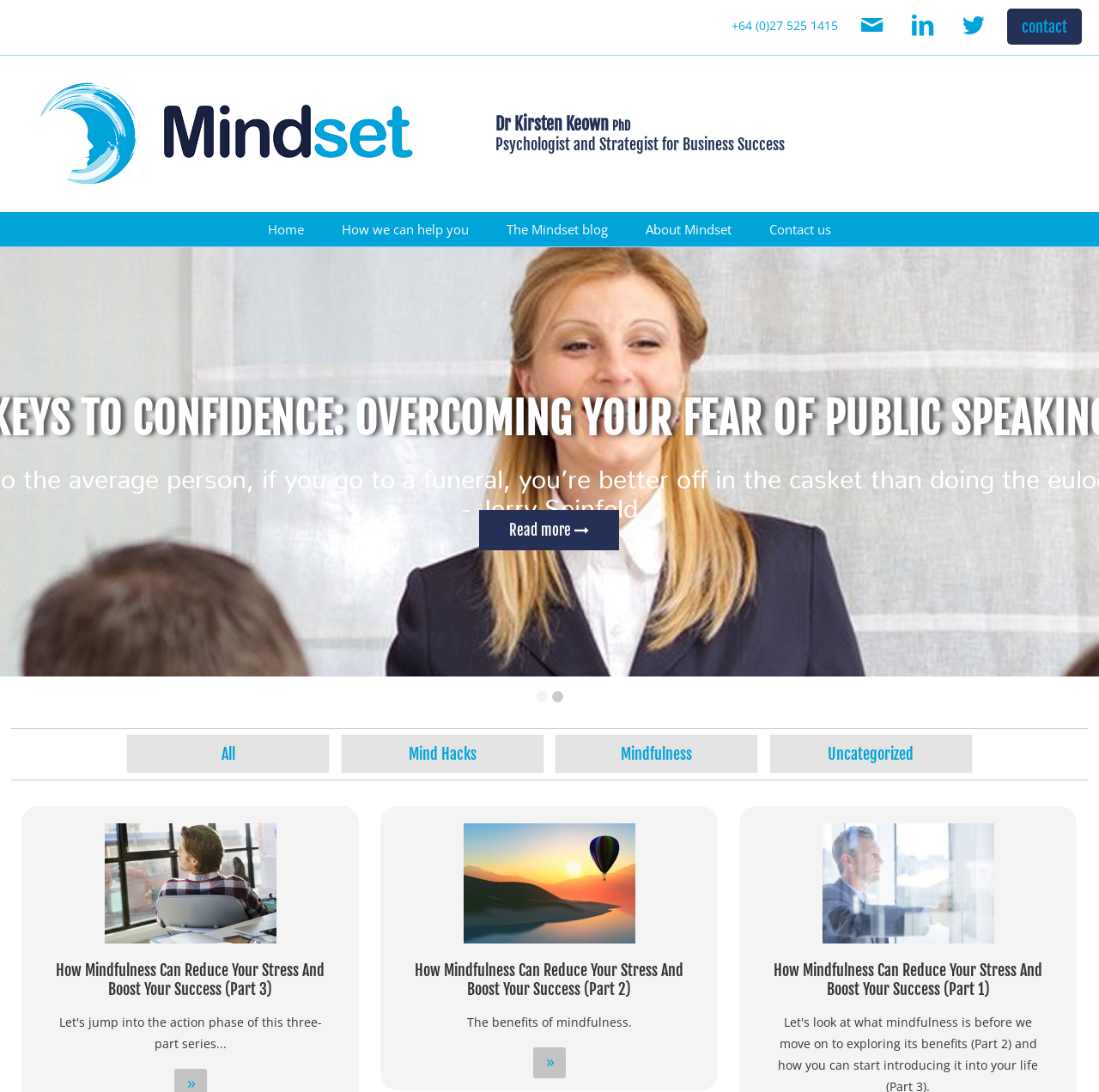What is the phone number to contact?
Using the information presented in the image, please offer a detailed response to the question.

The phone number to contact is found in the link '+64 (0)27 525 1415' which is located at the top of the webpage.